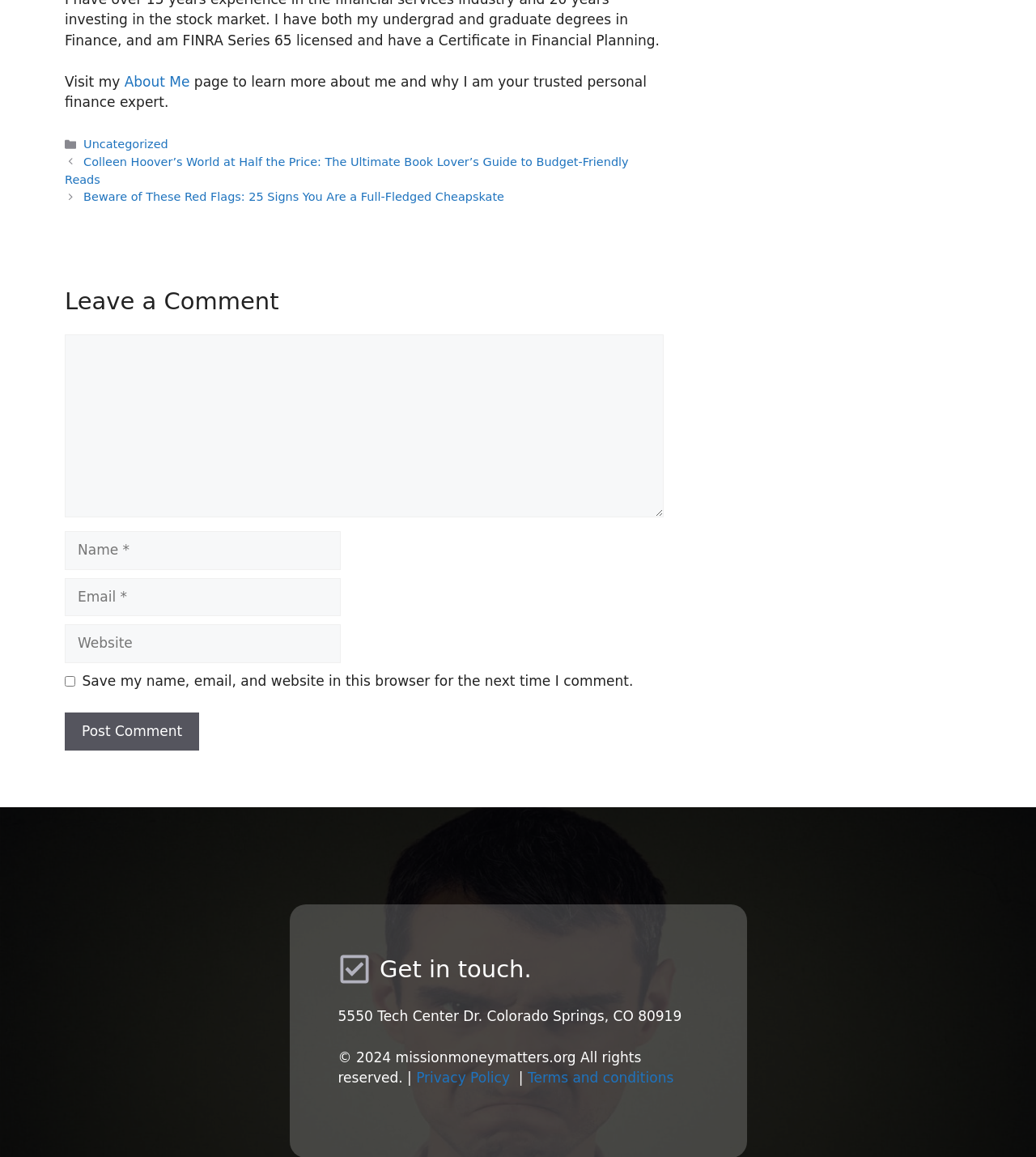Identify the bounding box for the UI element described as: "Uncategorized". The coordinates should be four float numbers between 0 and 1, i.e., [left, top, right, bottom].

[0.081, 0.119, 0.162, 0.13]